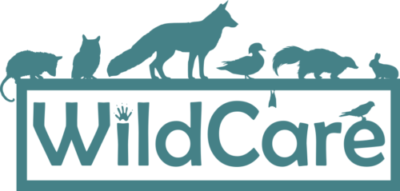Offer an in-depth description of the image.

The image showcases the logo of WildCare Inc., featuring a striking silhouette design. It prominently displays the name "WildCare" in bold, friendly font. Surrounding the text are minimalist outlines of various wildlife, including a fox, bird, raccoon, and more, effectively representing the organization’s focus on wildlife care and rehabilitation. This logo embodies the spirit of conservation and animal welfare, reflecting the mission of WildCare to support and protect wildlife through education and community involvement.